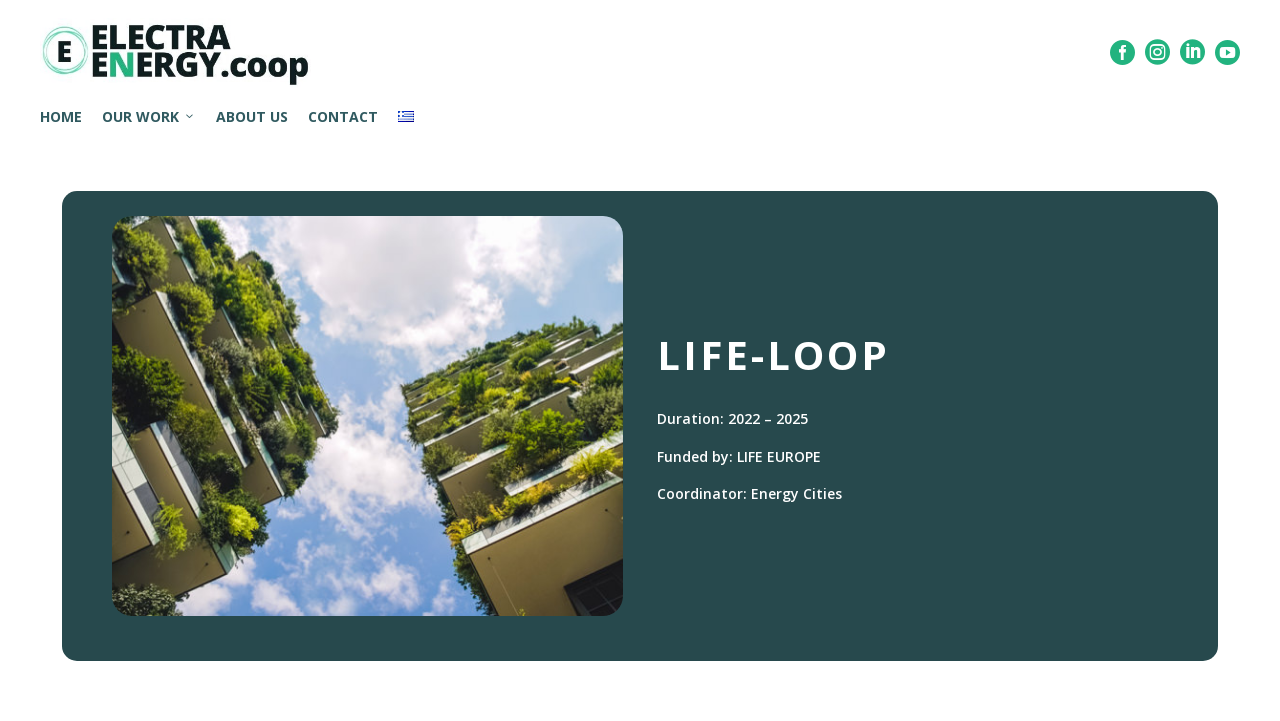Who is the coordinator of the project?
Make sure to answer the question with a detailed and comprehensive explanation.

I found the answer by looking at the static text element on the webpage, which says 'Coordinator: Energy Cities'. This is likely the coordinator of the project because it is explicitly stated as such.